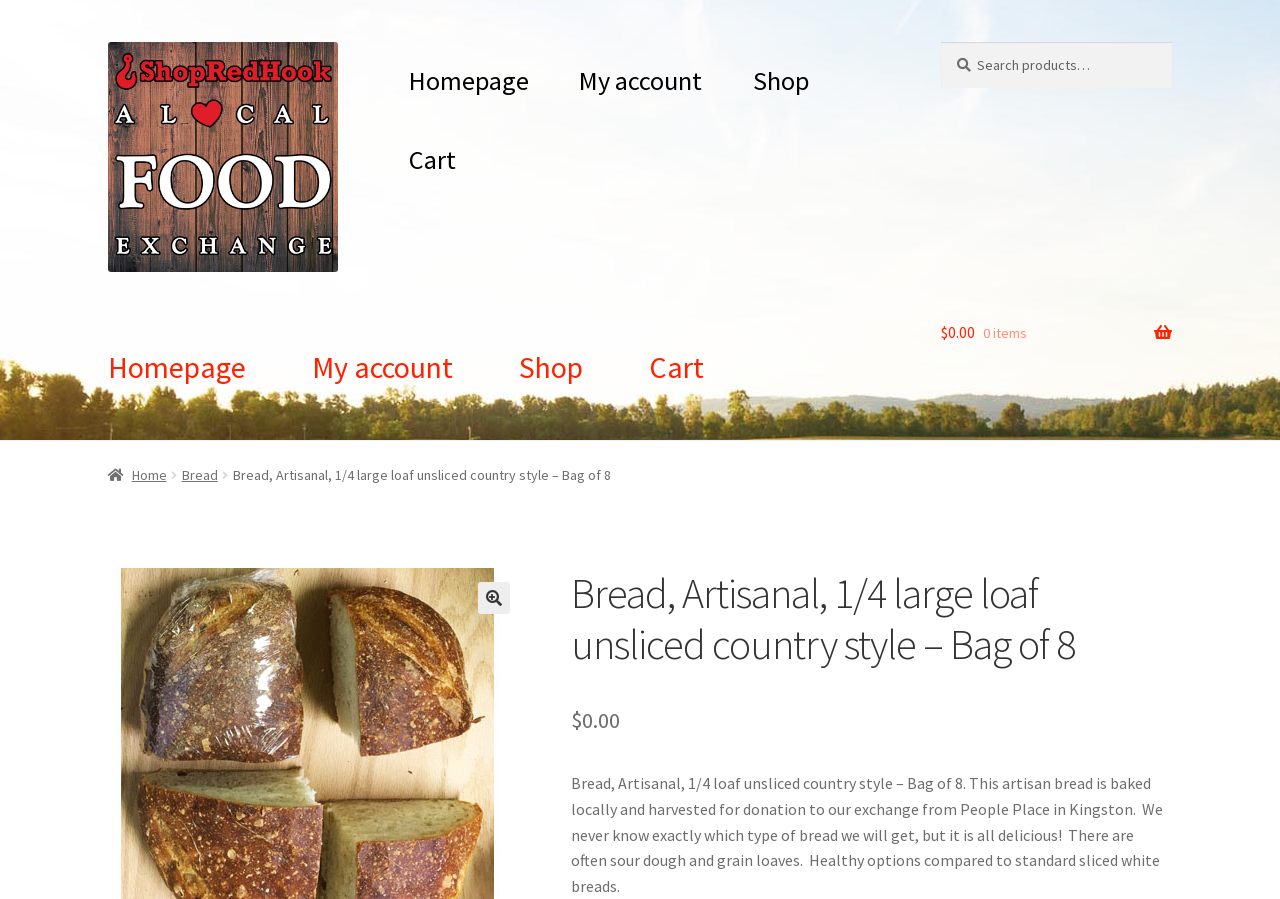Provide a one-word or one-phrase answer to the question:
What is the purpose of the search box?

Search for products